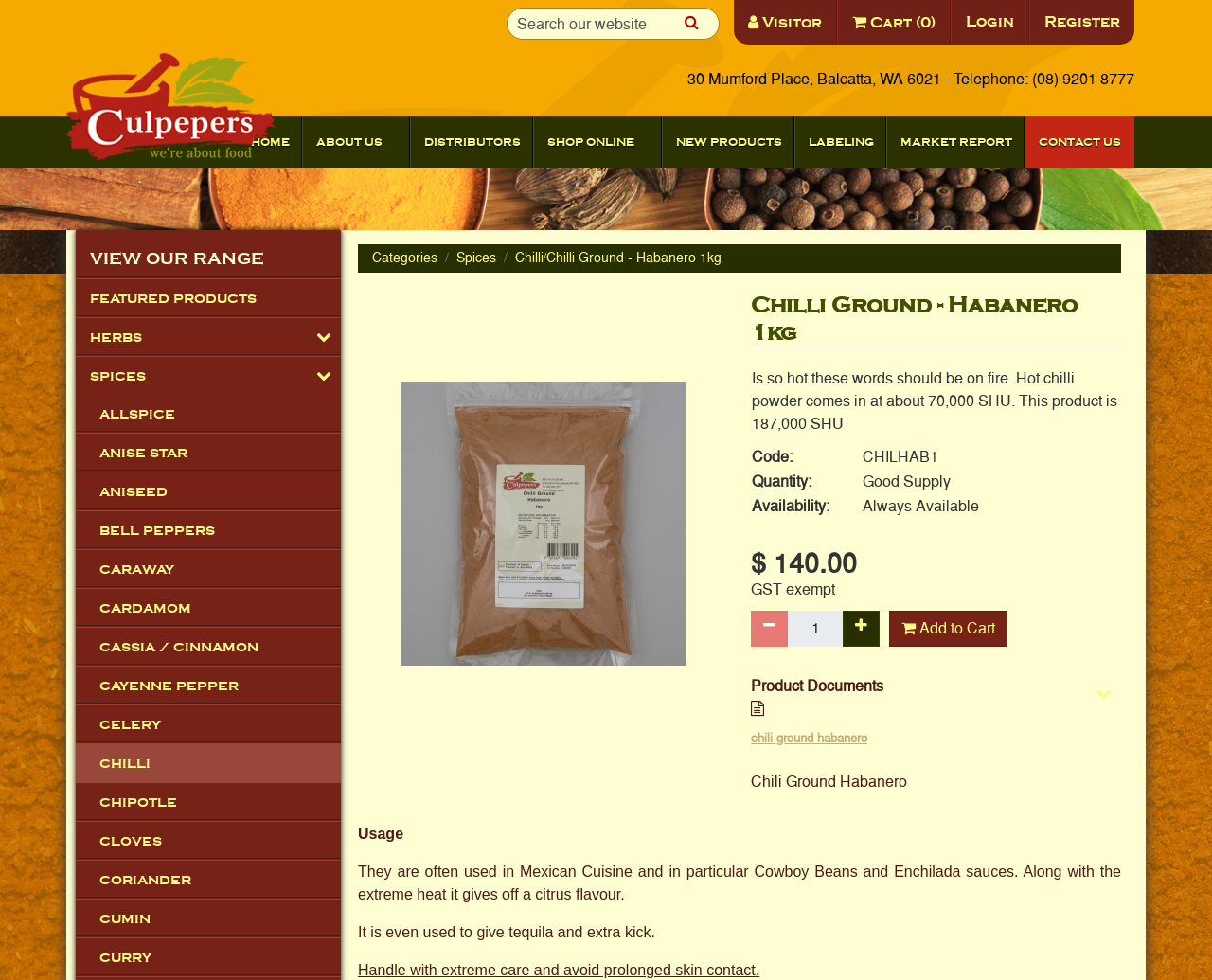Based on the element description title="Chilli Ground - Habanero 1kg", identify the bounding box of the UI element in the given webpage screenshot. The coordinates should be in the format (top-left x, top-left y, bottom-right x, bottom-right y) and must be between 0 and 1.

[0.331, 0.526, 0.565, 0.542]